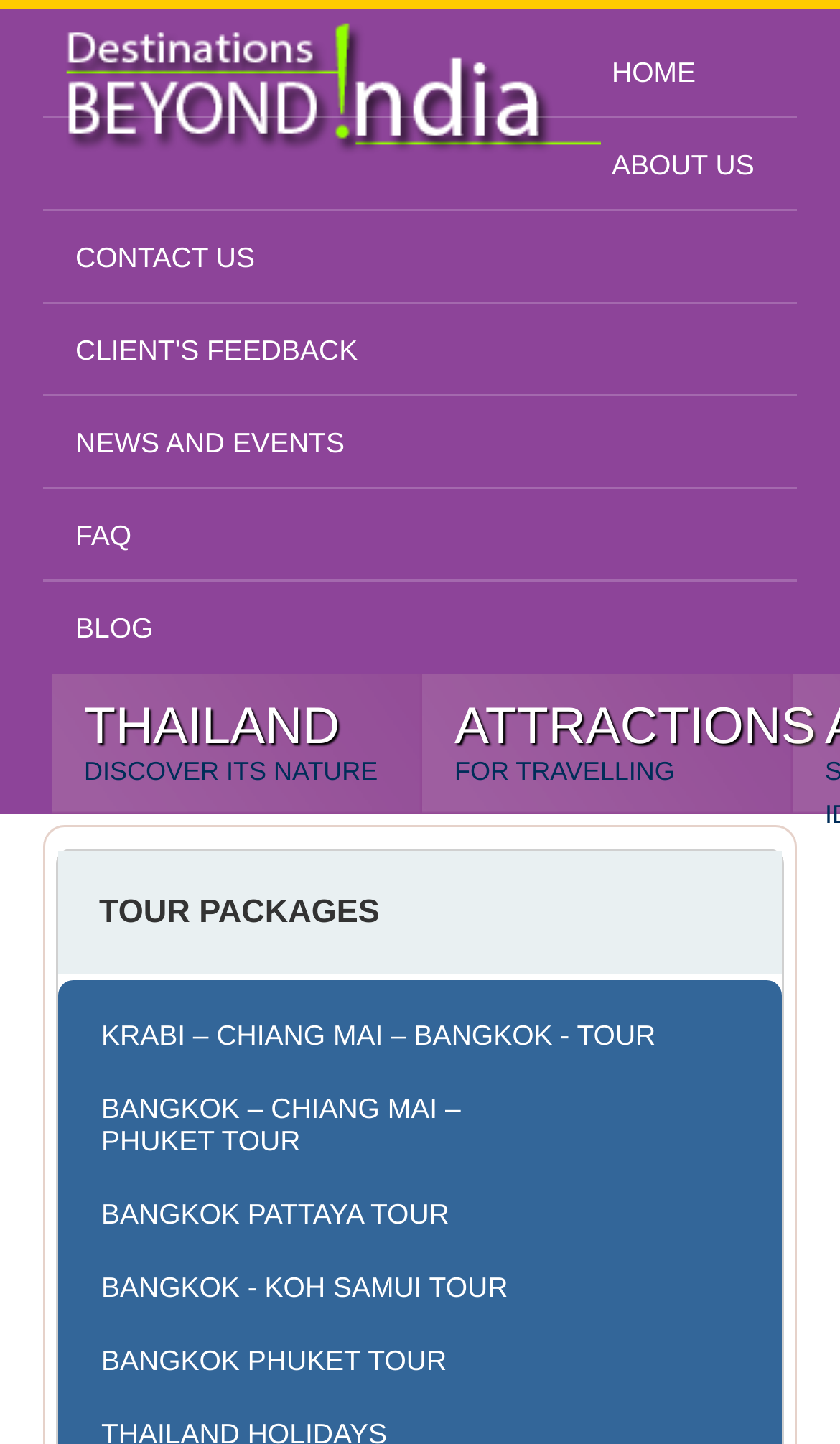What is the focus of the 'TOUR PACKAGES' link?
Give a single word or phrase as your answer by examining the image.

Tour packages